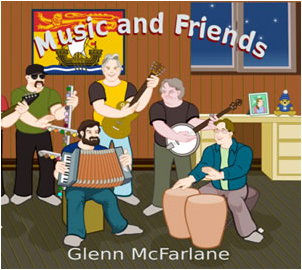Respond to the following question using a concise word or phrase: 
How many instruments are depicted in the illustration?

At least 4